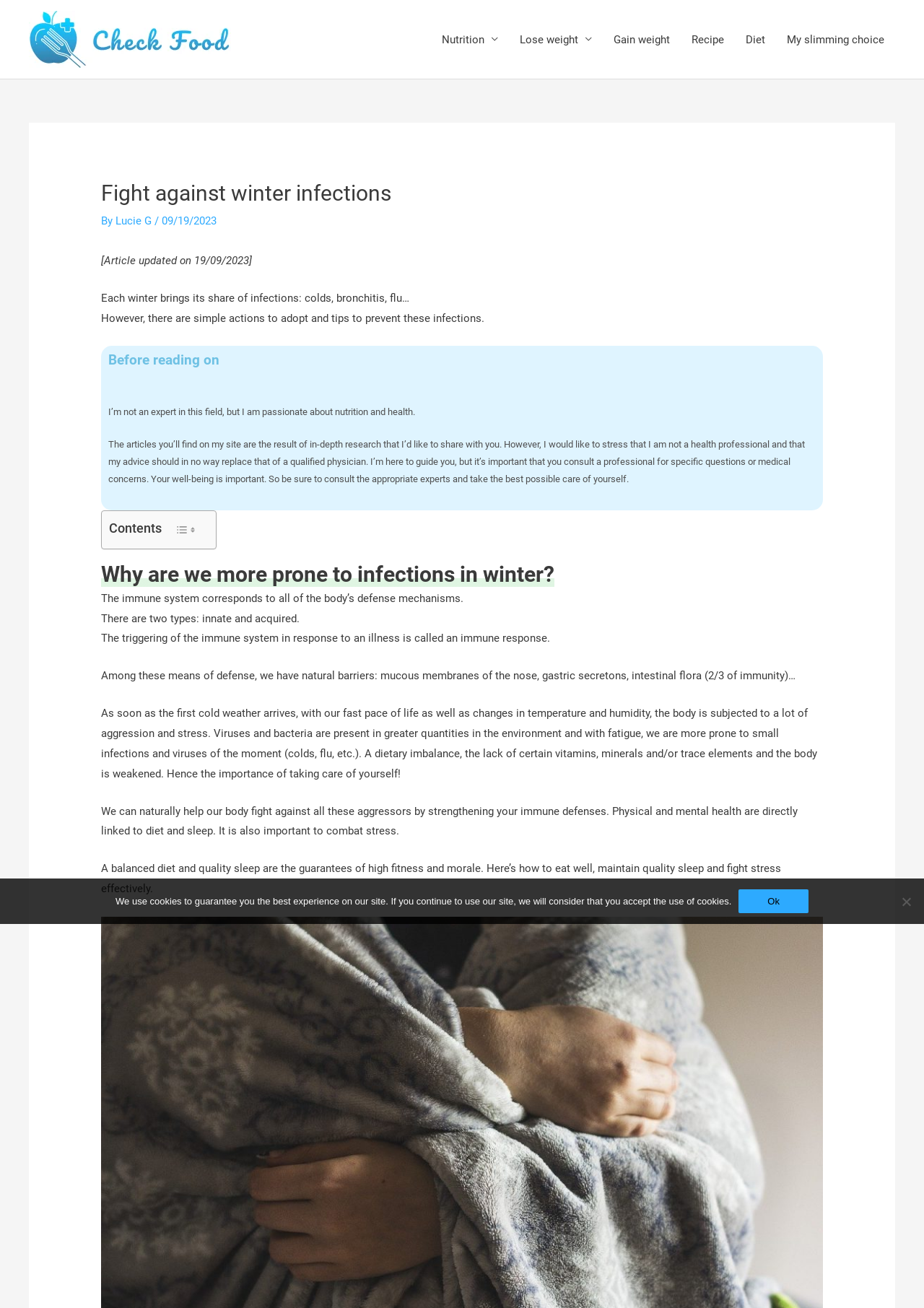Identify the coordinates of the bounding box for the element that must be clicked to accomplish the instruction: "View the 'Book Review' section".

None